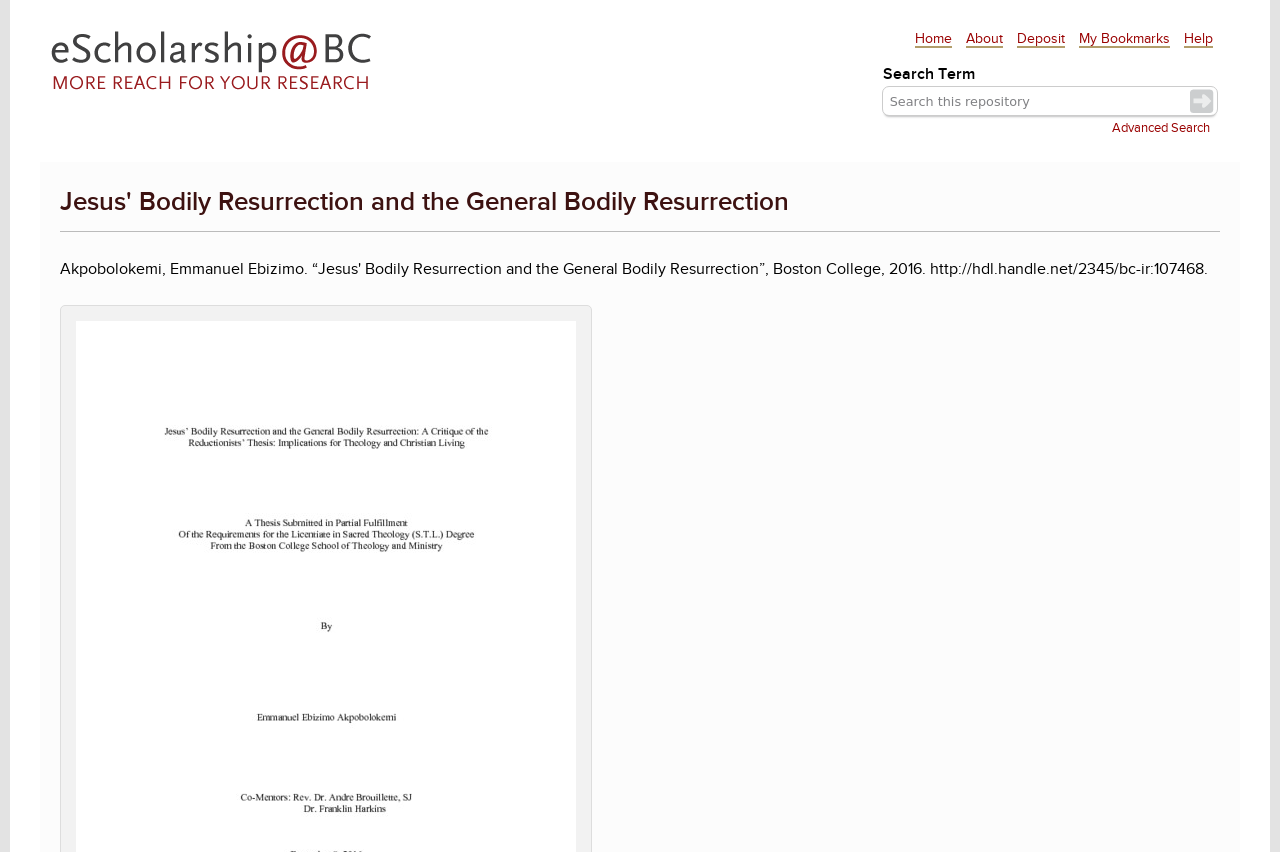Locate the UI element that matches the description name="last-name" in the webpage screenshot. Return the bounding box coordinates in the format (top-left x, top-left y, bottom-right x, bottom-right y), with values ranging from 0 to 1.

None